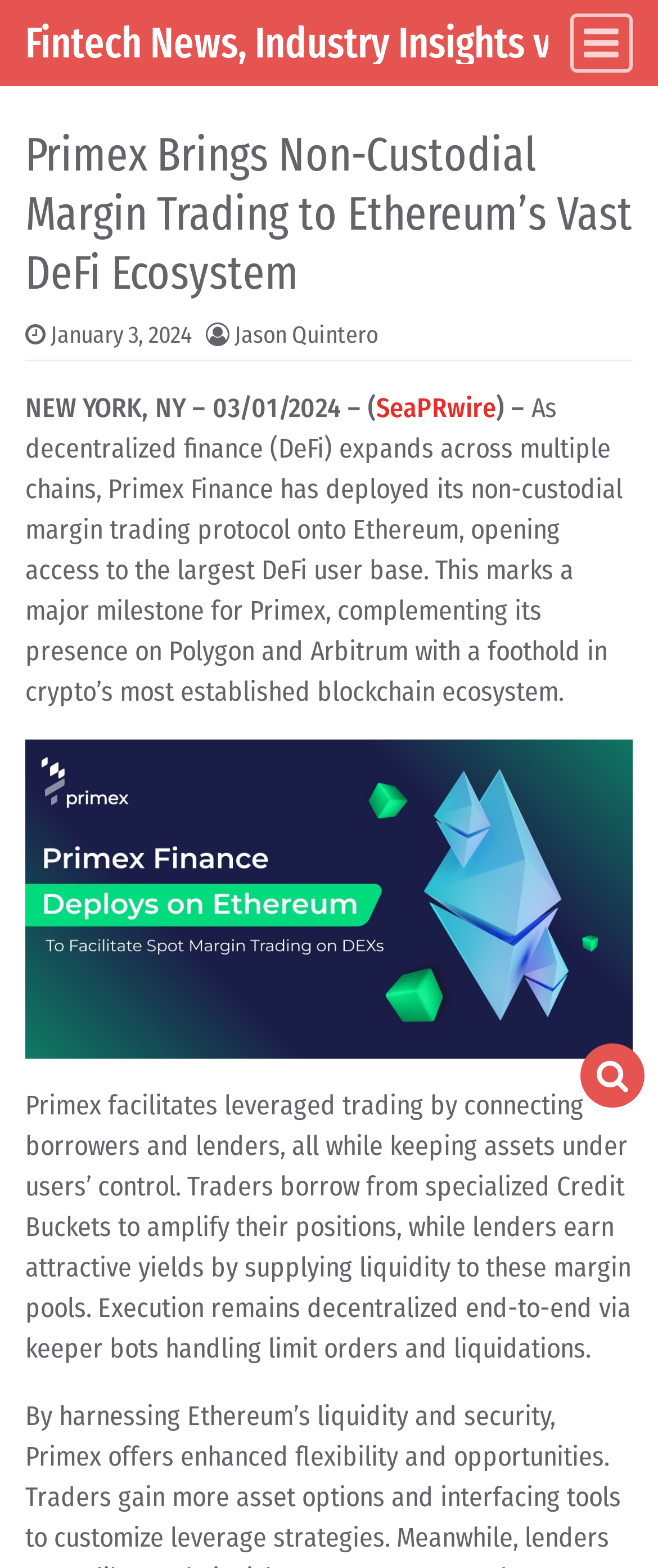Answer the question with a brief word or phrase:
What is the name of the author of the news article?

Jason Quintero